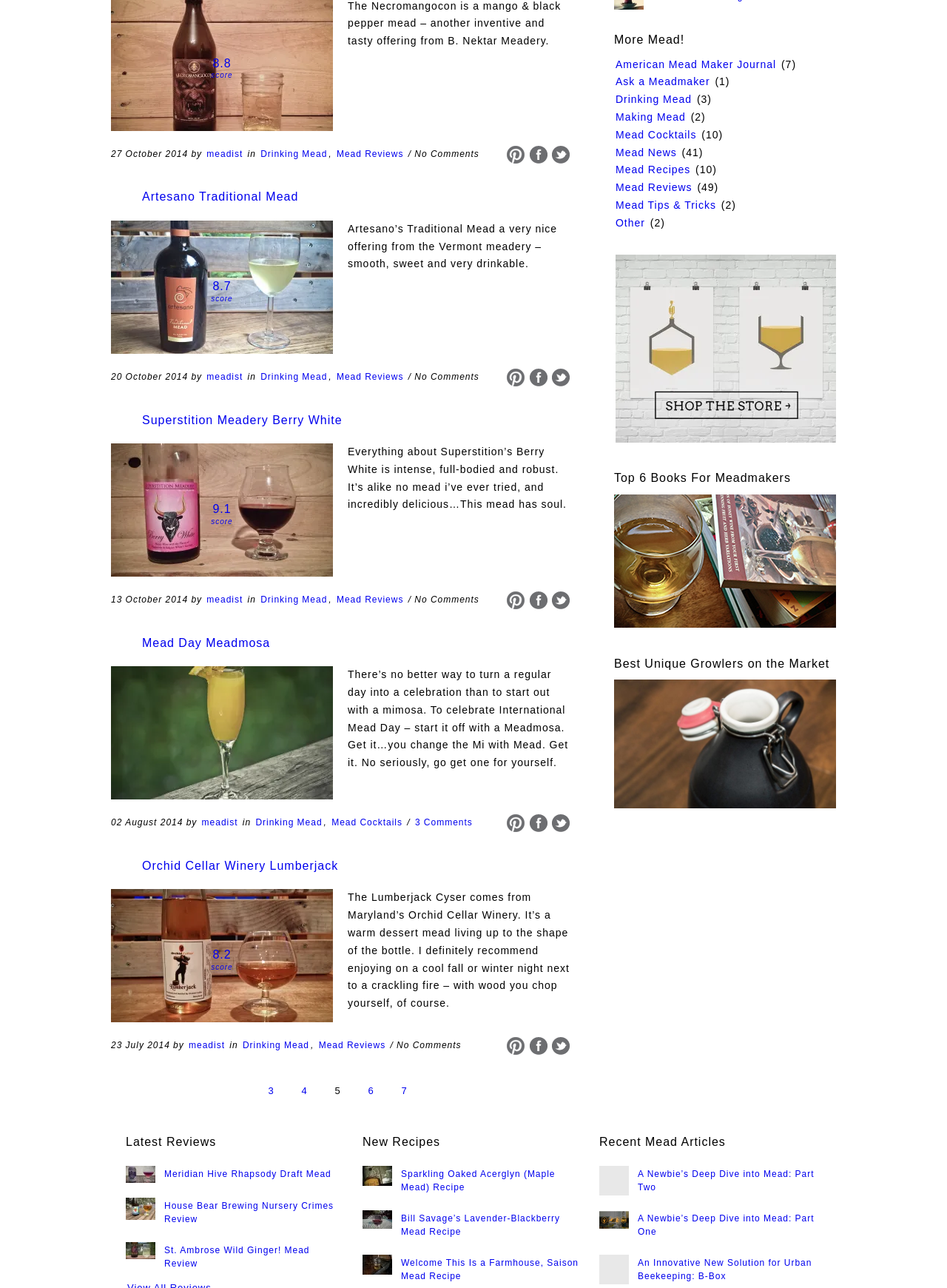Please answer the following question using a single word or phrase: 
What is the name of the mead in the third article?

Berry White